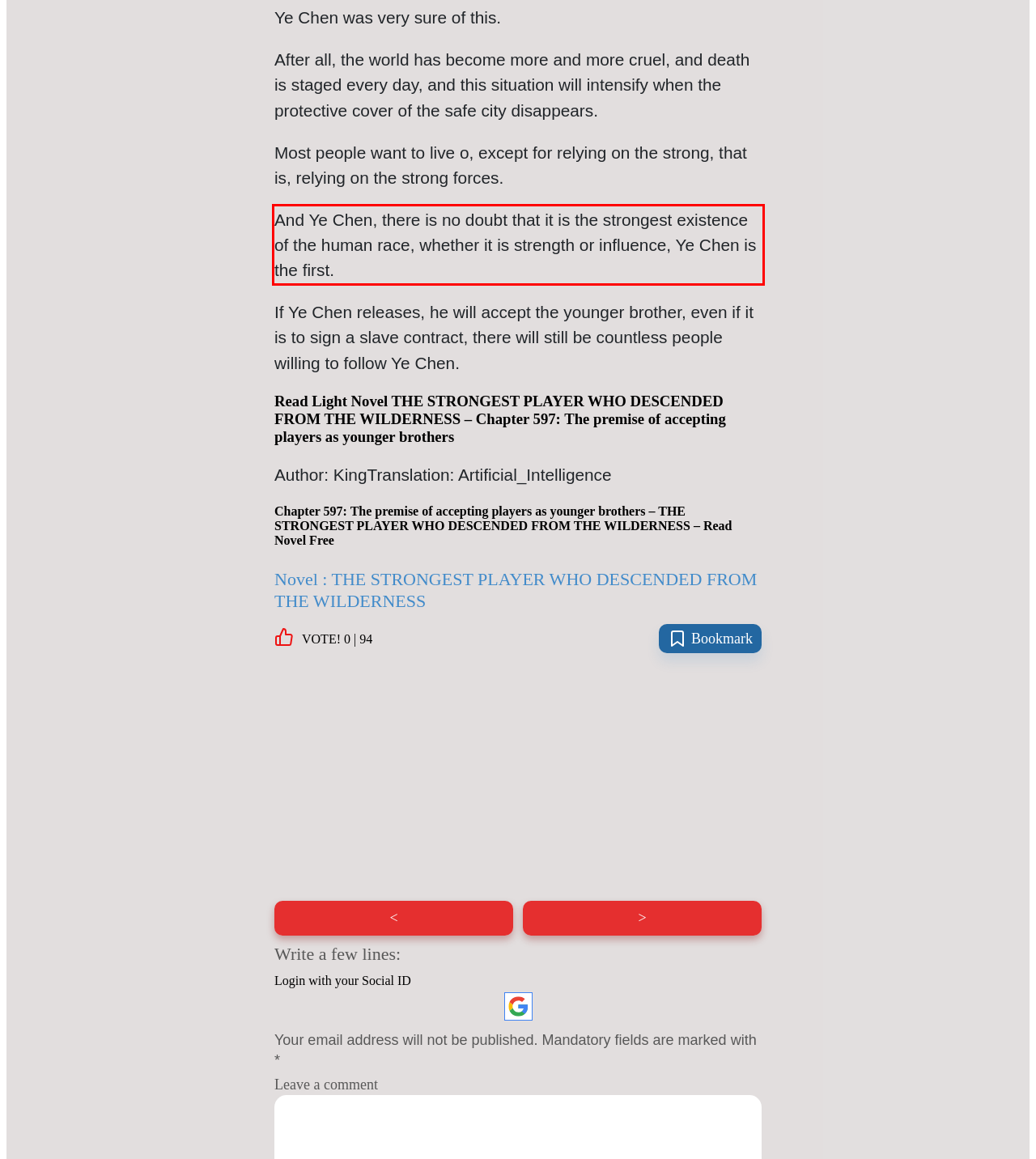Using the provided webpage screenshot, identify and read the text within the red rectangle bounding box.

And Ye Chen, there is no doubt that it is the strongest existence of the human race, whether it is strength or influence, Ye Chen is the first.